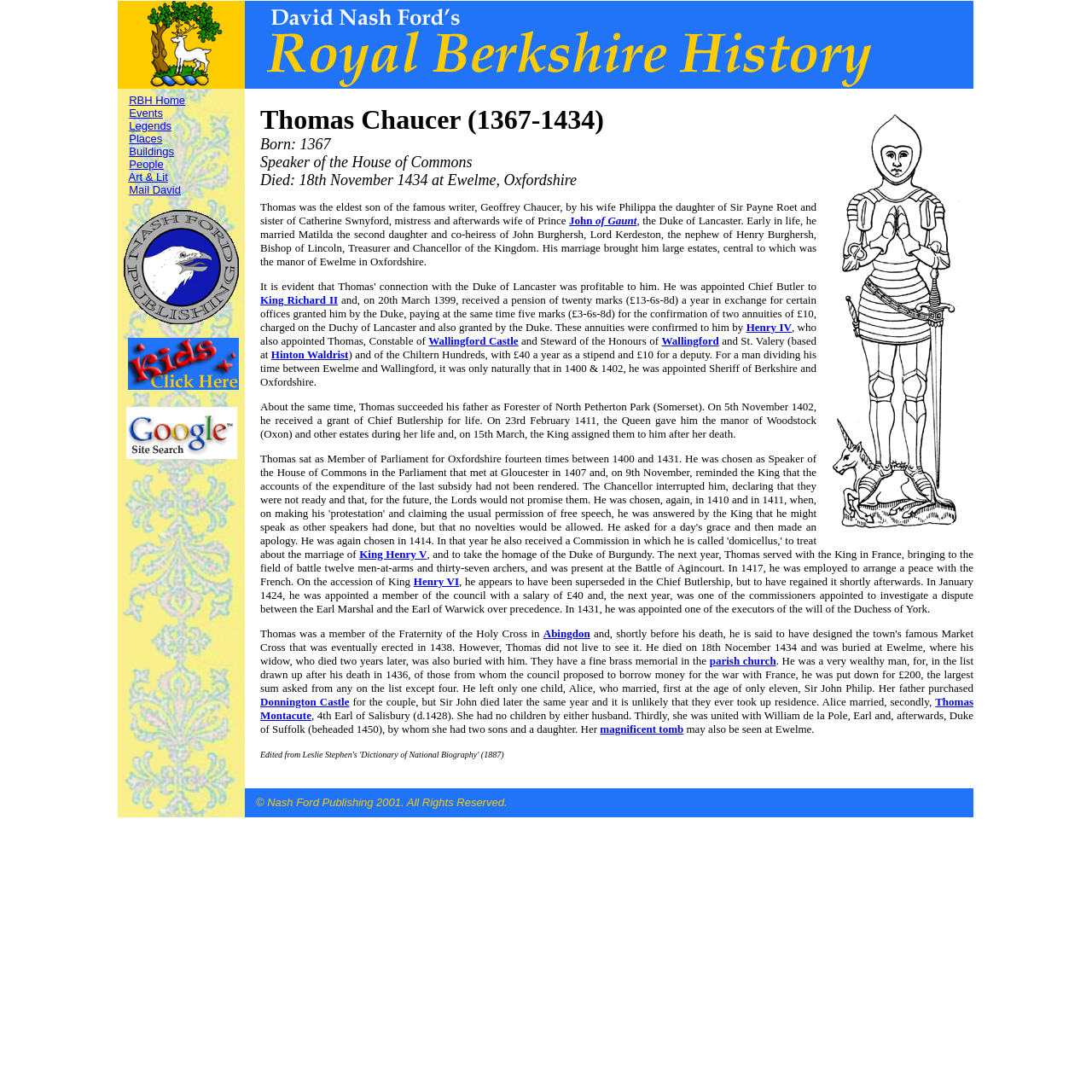Locate the bounding box coordinates of the area to click to fulfill this instruction: "View the image of Nash Ford Publishing". The bounding box should be presented as four float numbers between 0 and 1, in the order [left, top, right, bottom].

[0.113, 0.192, 0.219, 0.297]